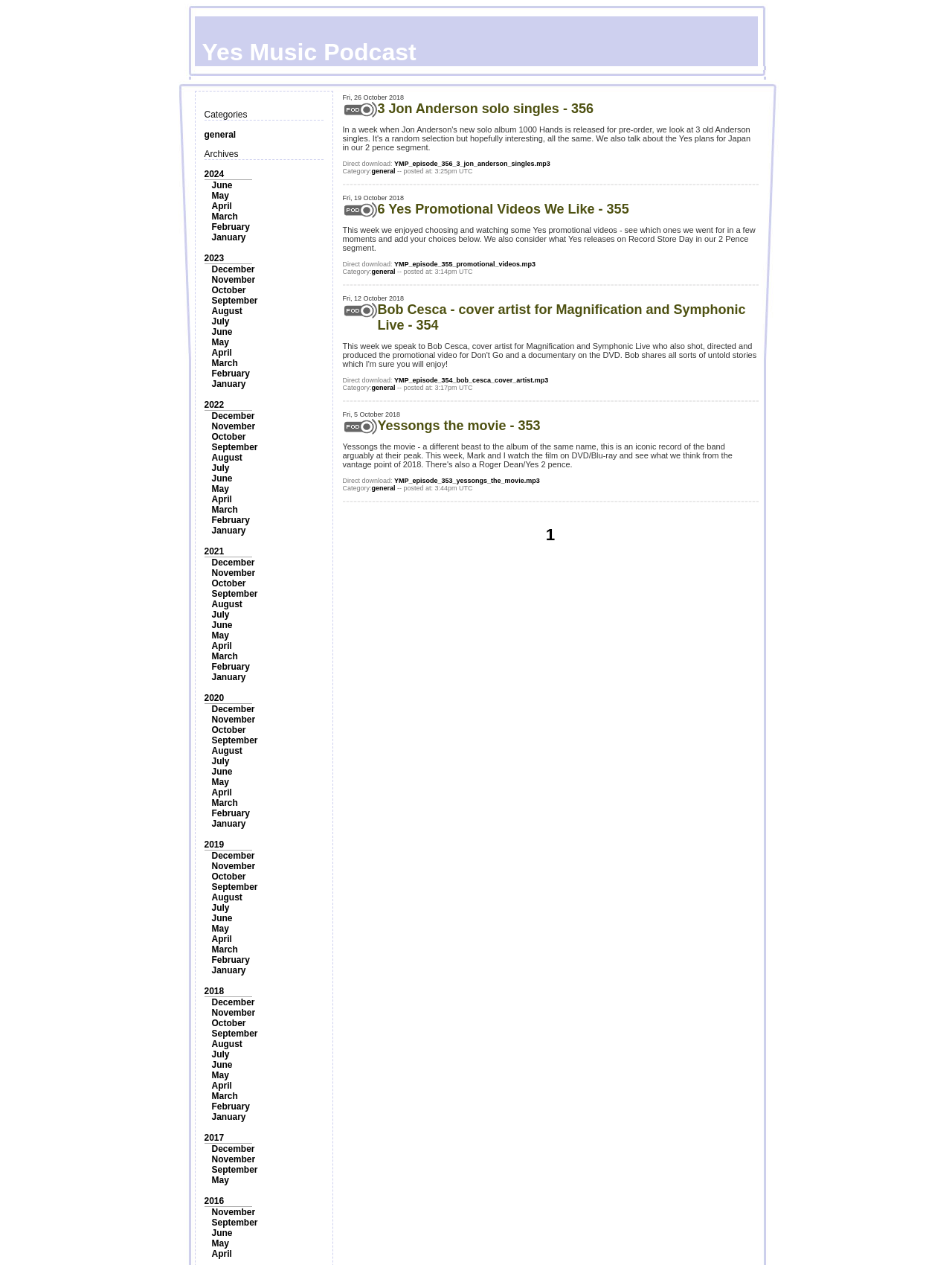Use one word or a short phrase to answer the question provided: 
How many months are listed under 2023 archives?

12